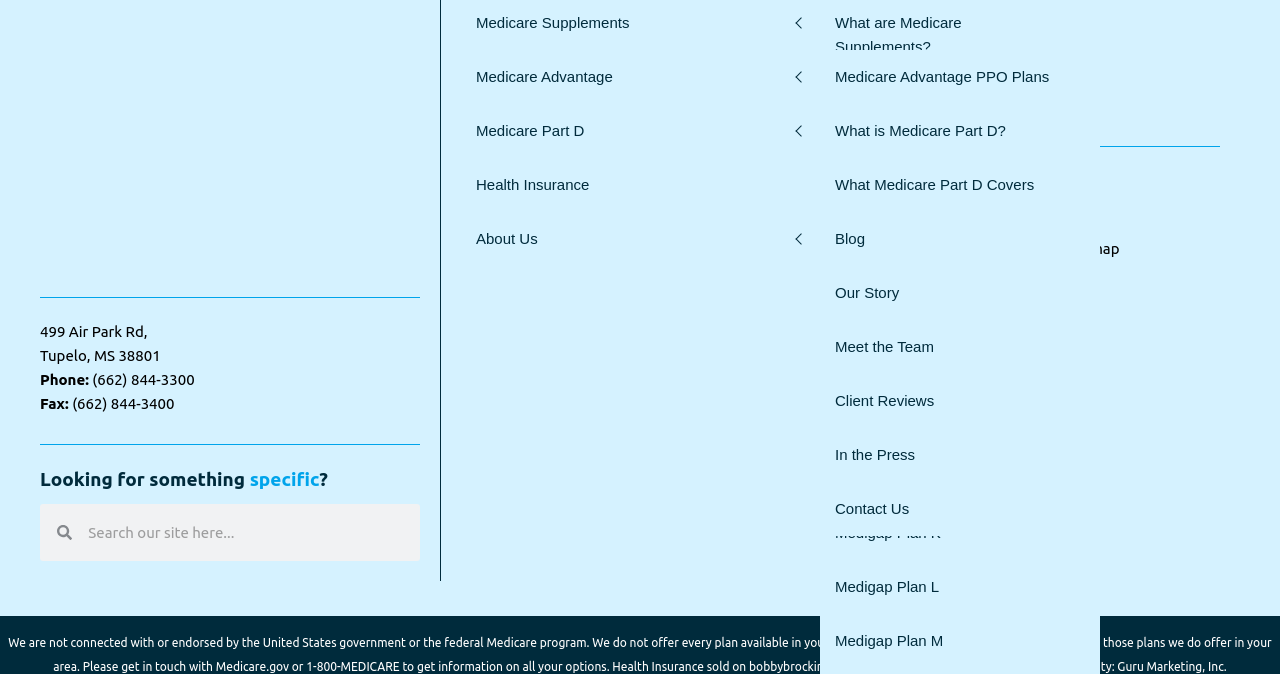What is the address of the insurance agency?
Using the information from the image, answer the question thoroughly.

I found the address by looking at the link element with the text '499 Air Park Rd, Tupelo, MS 38801' at the top of the webpage.